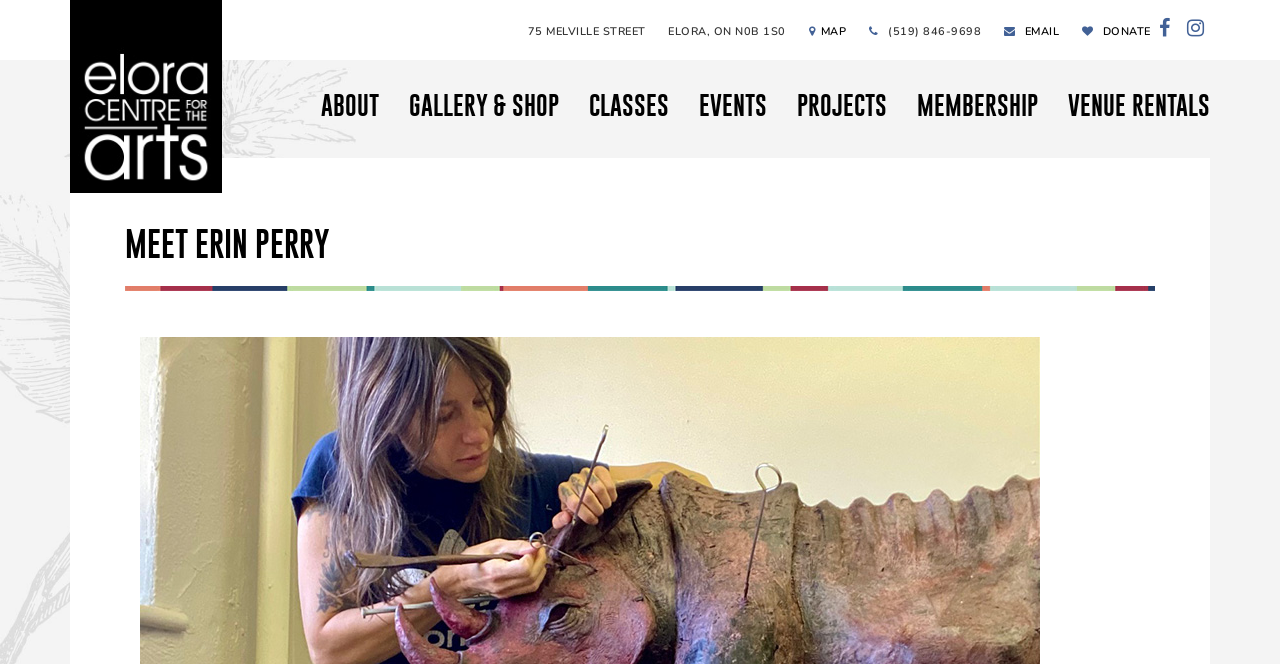Is there a map link on the webpage?
Using the picture, provide a one-word or short phrase answer.

Yes